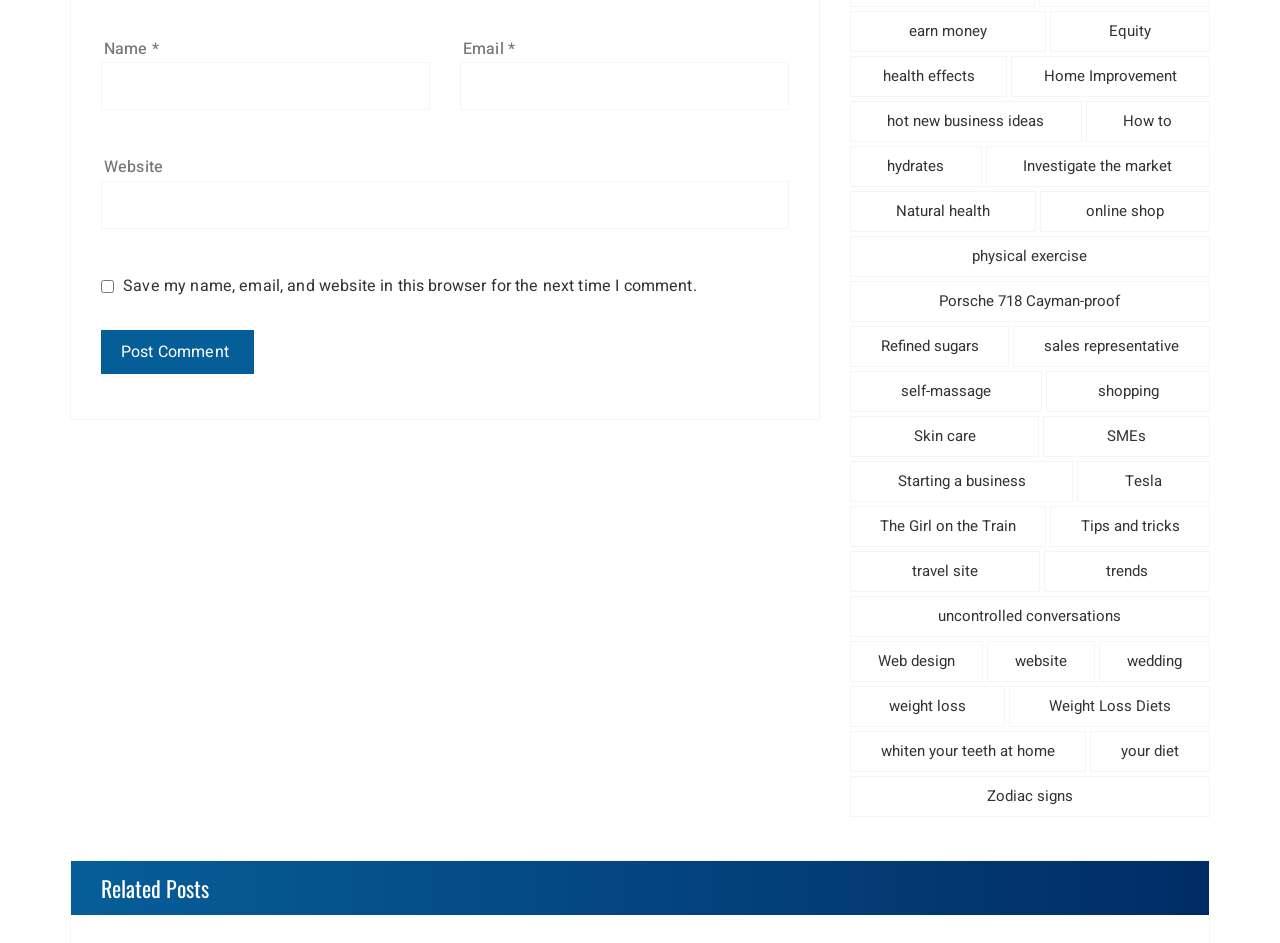Locate the bounding box coordinates of the element I should click to achieve the following instruction: "Click the 'earn money' link".

[0.664, 0.011, 0.817, 0.055]